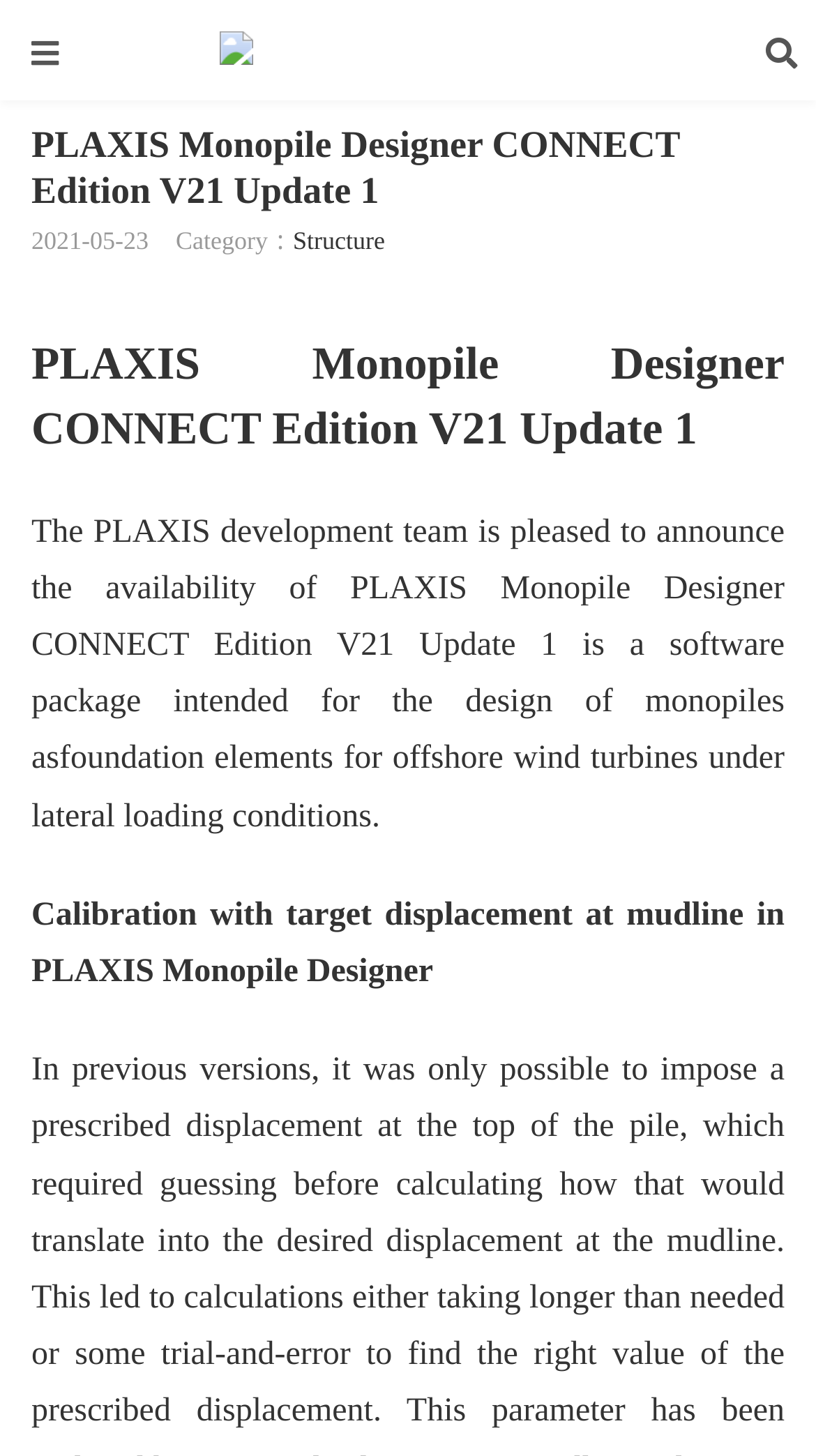What is the software package for?
Give a detailed explanation using the information visible in the image.

According to the webpage, the software package PLAXIS Monopile Designer CONNECT Edition V21 Update 1 is intended for the design of monopiles as foundation elements for offshore wind turbines under lateral loading conditions.